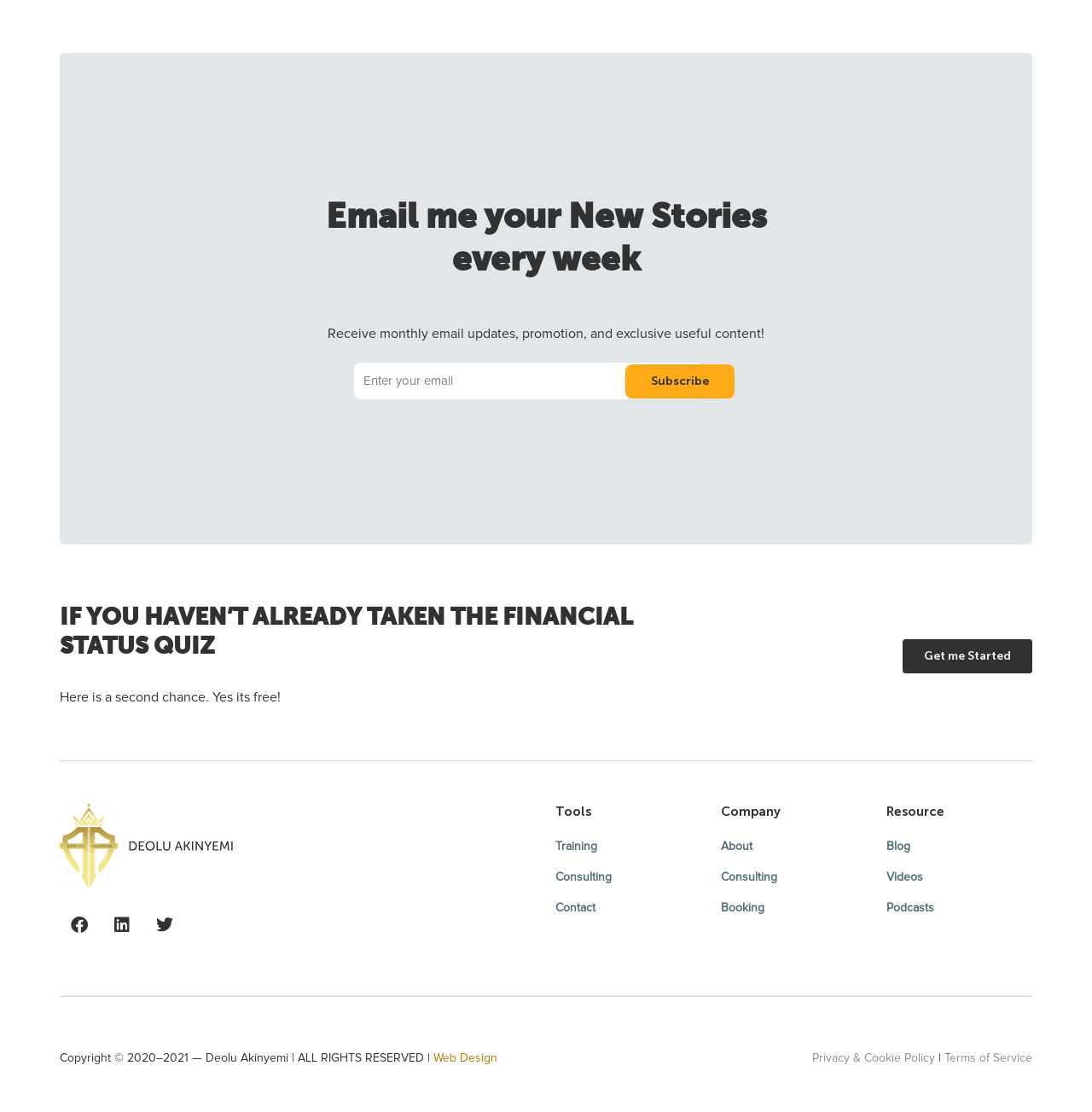Identify the bounding box coordinates of the region that should be clicked to execute the following instruction: "Take the financial status quiz".

[0.827, 0.575, 0.945, 0.606]